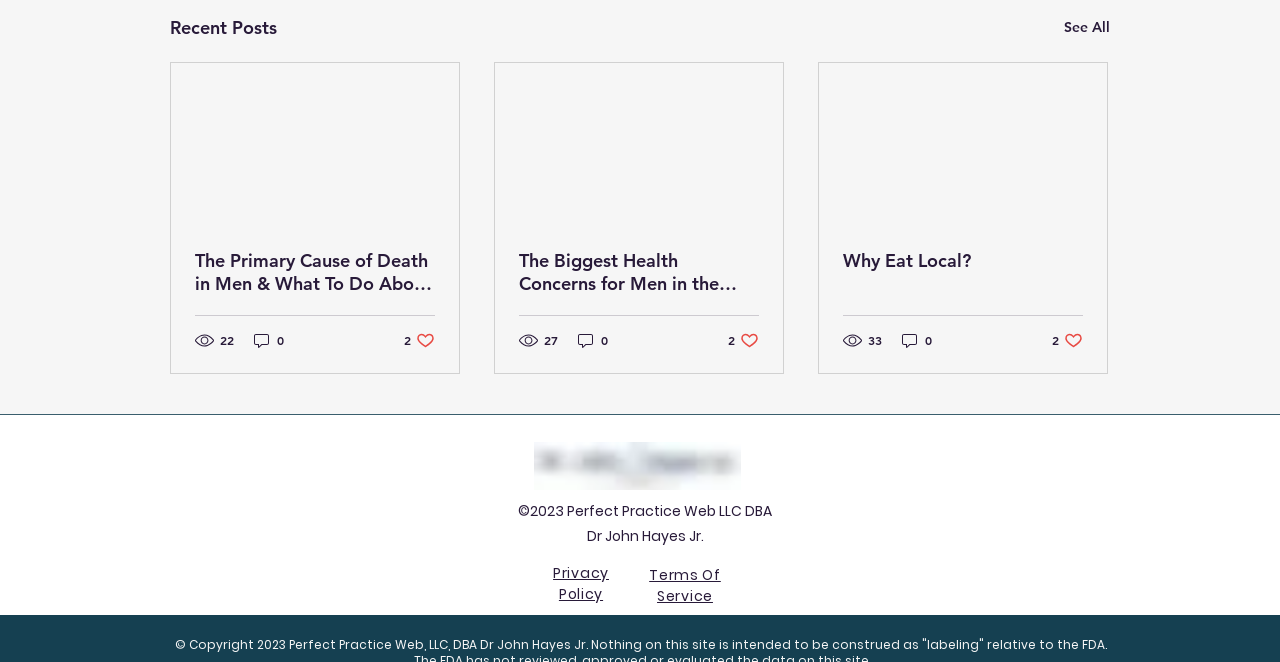Select the bounding box coordinates of the element I need to click to carry out the following instruction: "View the image of Abeiku Santana and daughter".

None